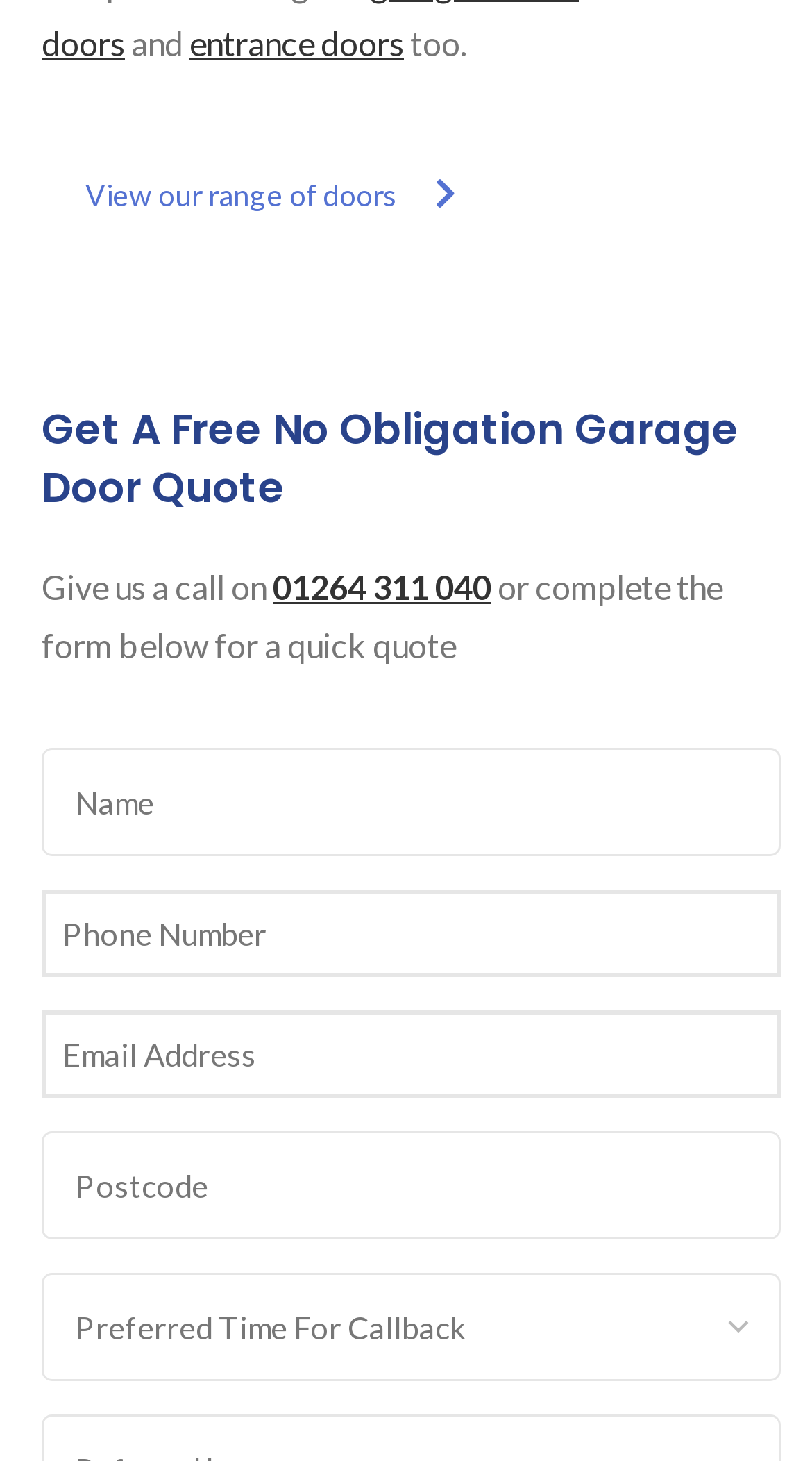Locate the bounding box coordinates of the element that should be clicked to execute the following instruction: "Select a preferred time for callback".

[0.051, 0.871, 0.962, 0.945]